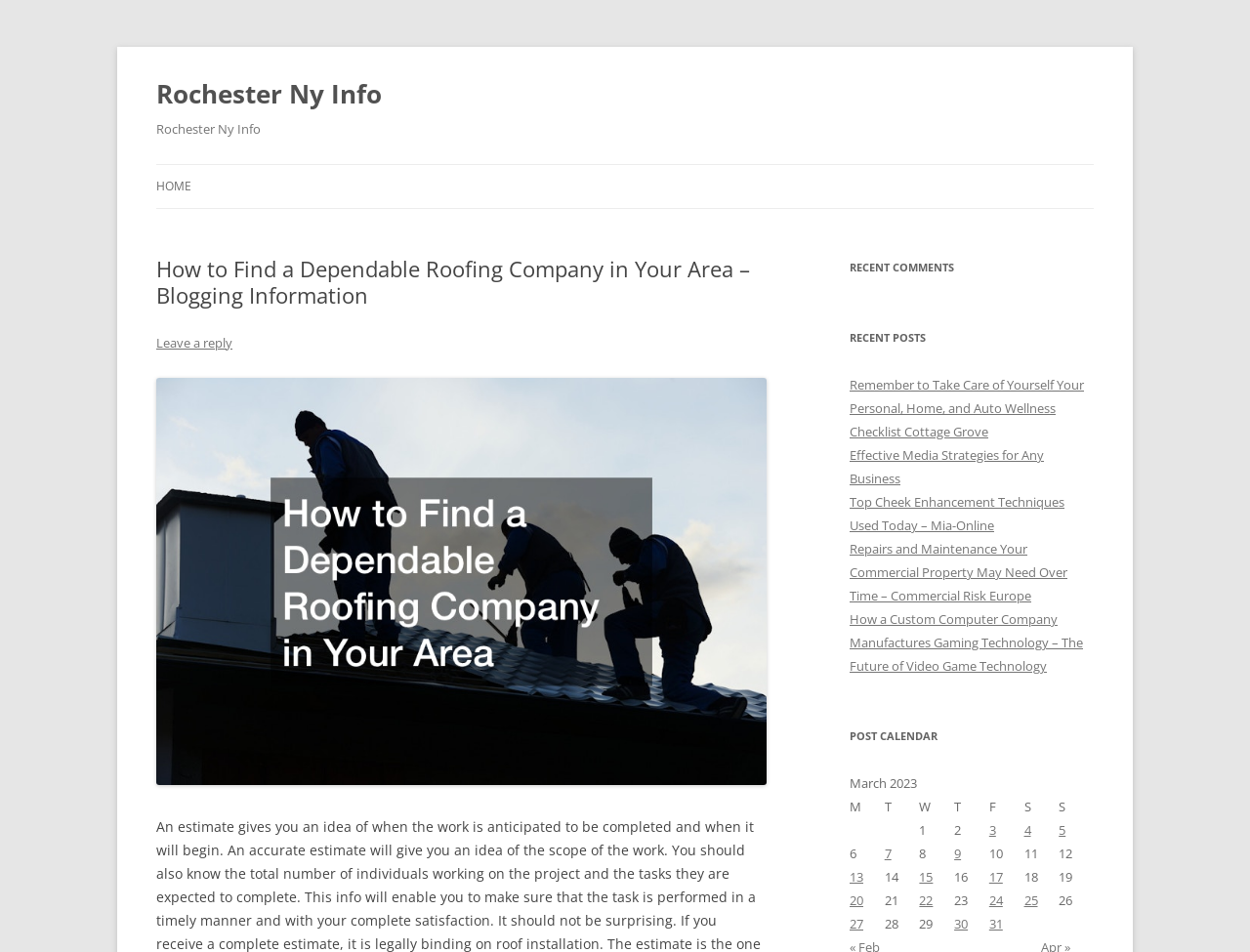How many recent posts are listed?
Could you give a comprehensive explanation in response to this question?

The recent posts are listed under the 'RECENT POSTS' heading, and there are 5 links listed, each corresponding to a different post.